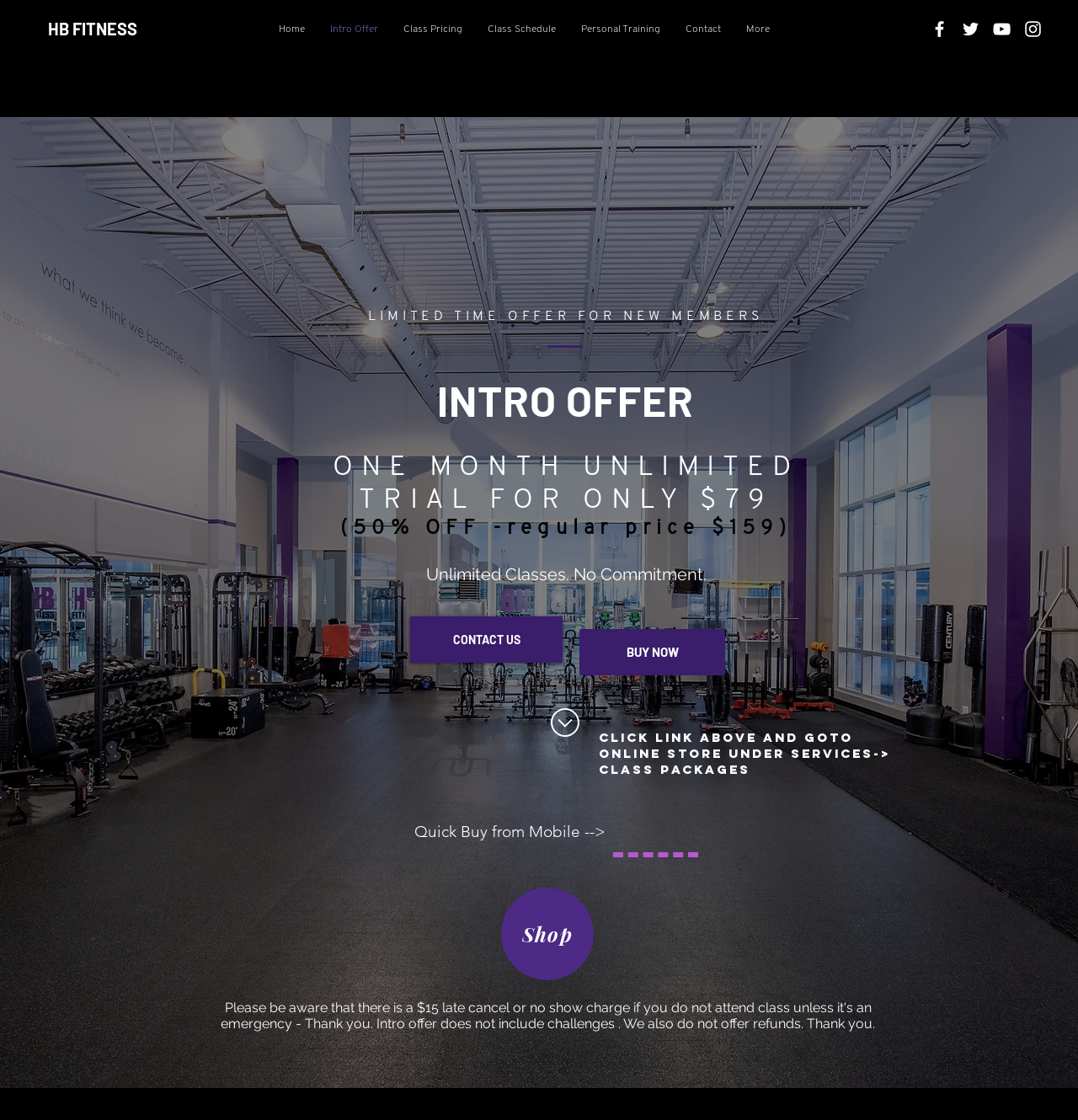Use a single word or phrase to answer the following:
What is the warning about late cancellations or no-shows?

$15 late cancel or no show charge